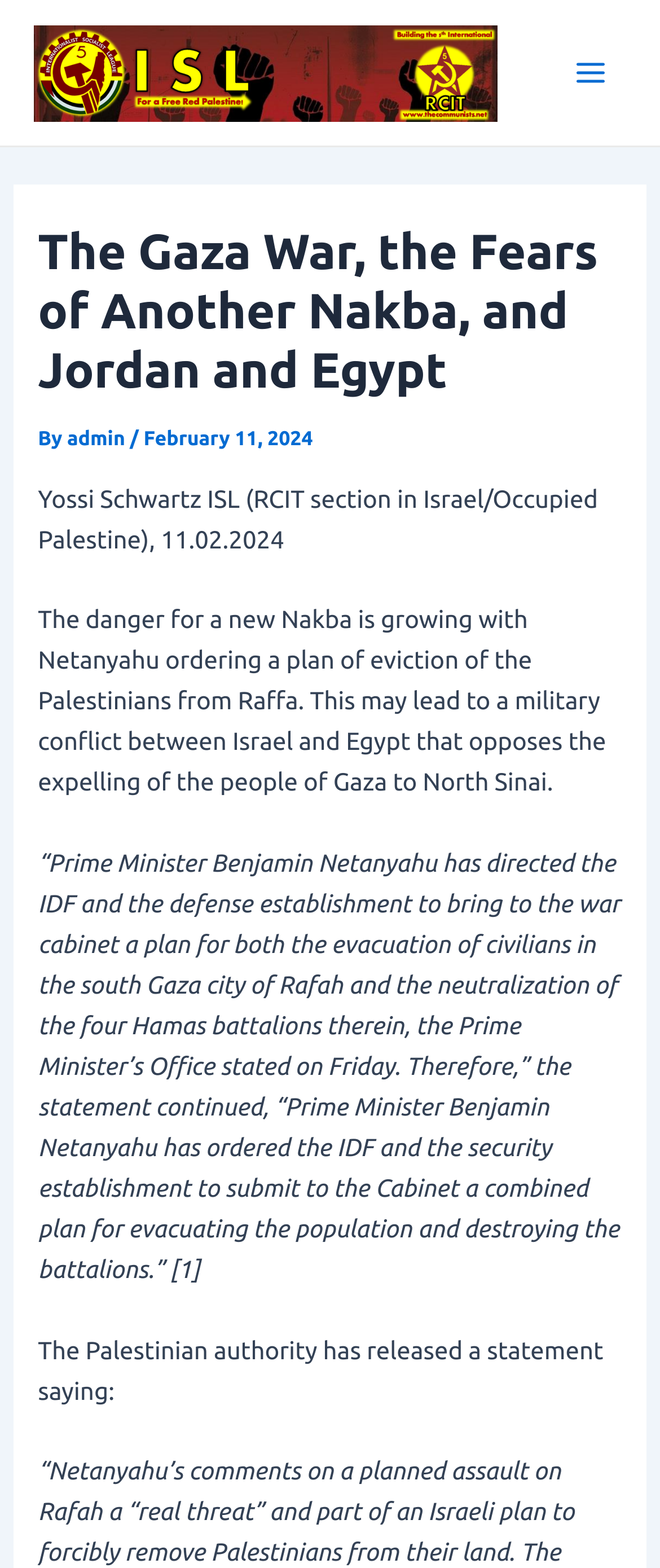Mark the bounding box of the element that matches the following description: "Main Menu".

[0.841, 0.024, 0.949, 0.069]